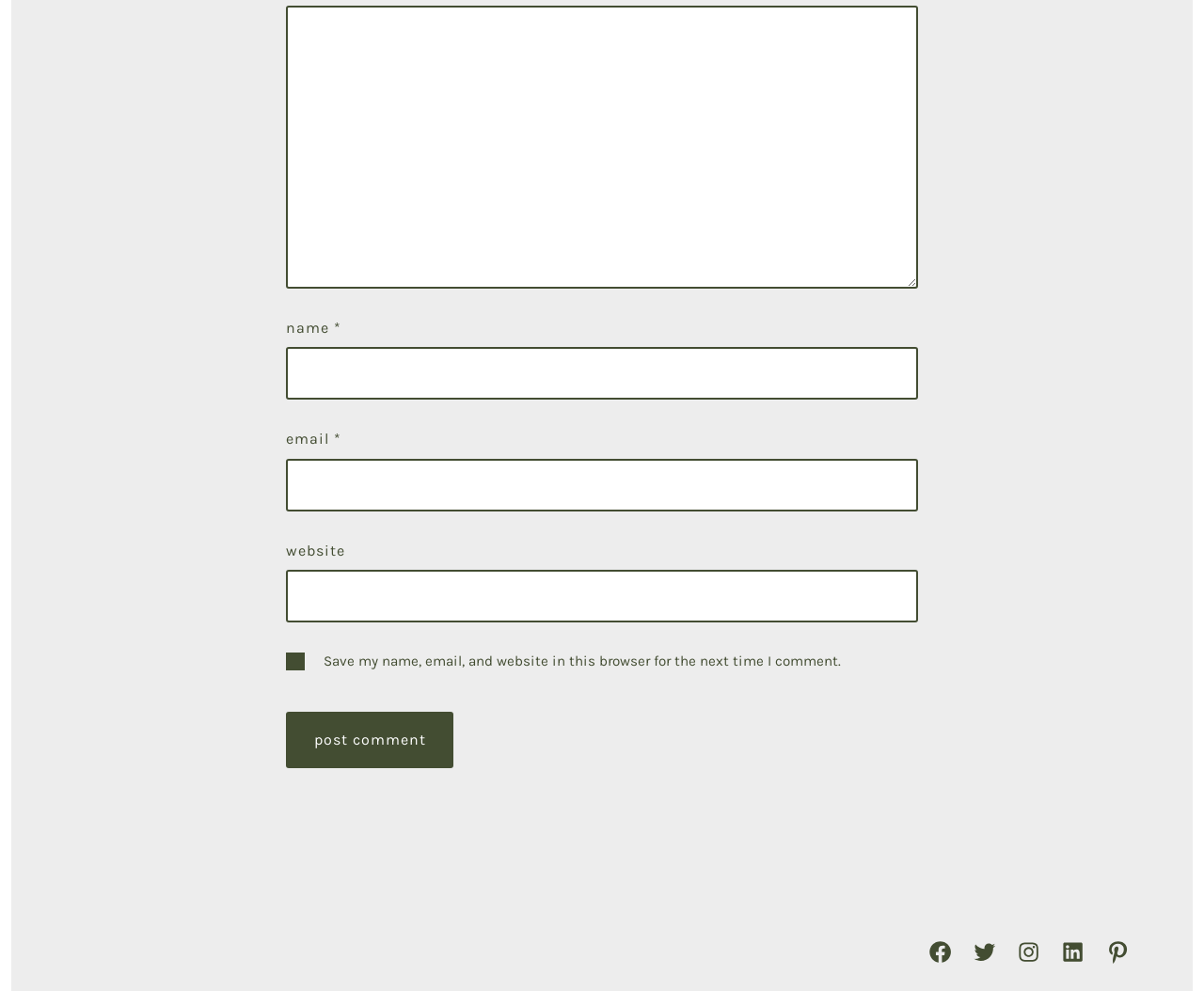What is the difference between the 'name' and 'website' textboxes?
Using the image, give a concise answer in the form of a single word or short phrase.

One is required, one is not